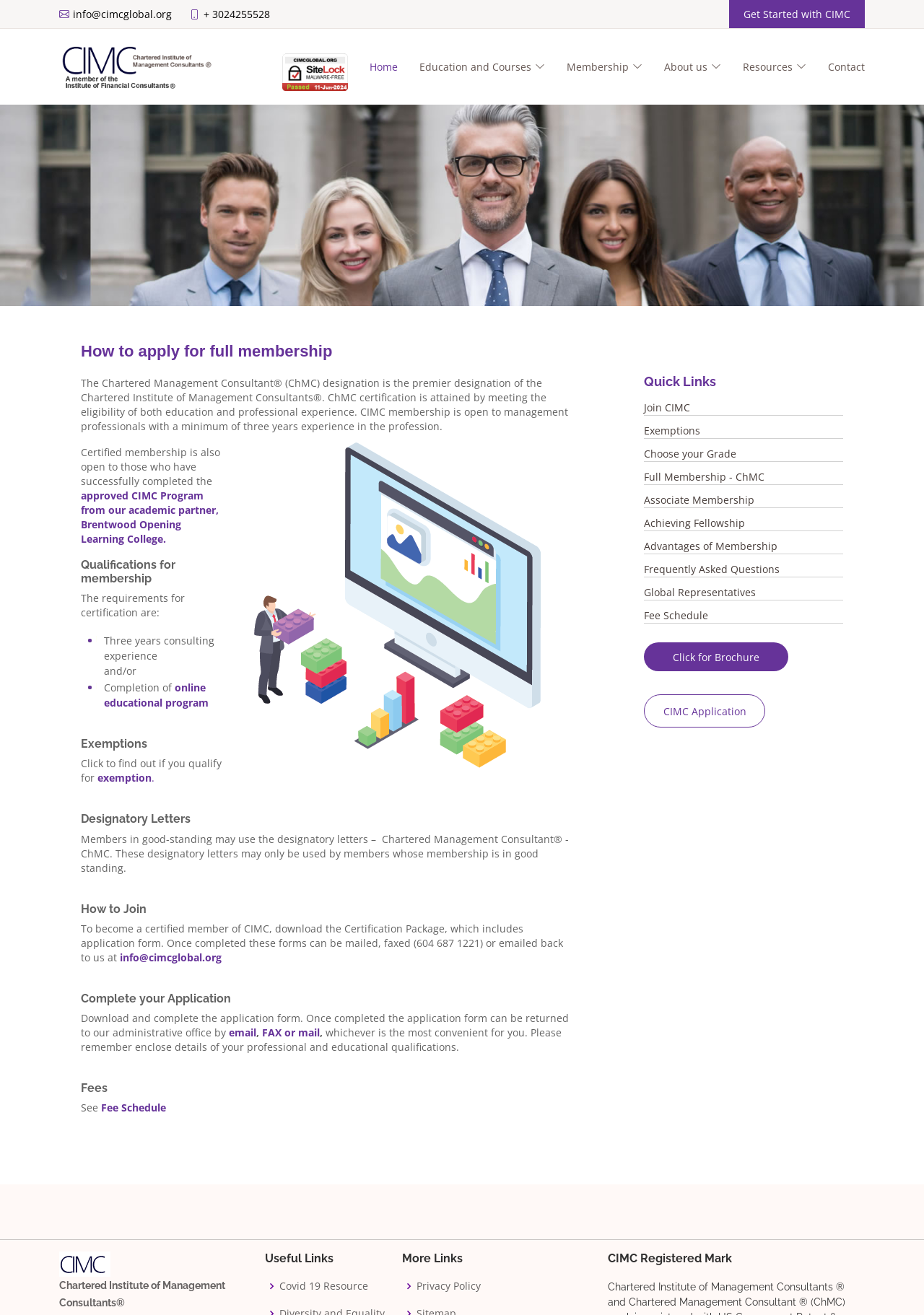Use a single word or phrase to answer the question: What is the email address to contact?

info@cimcglobal.org